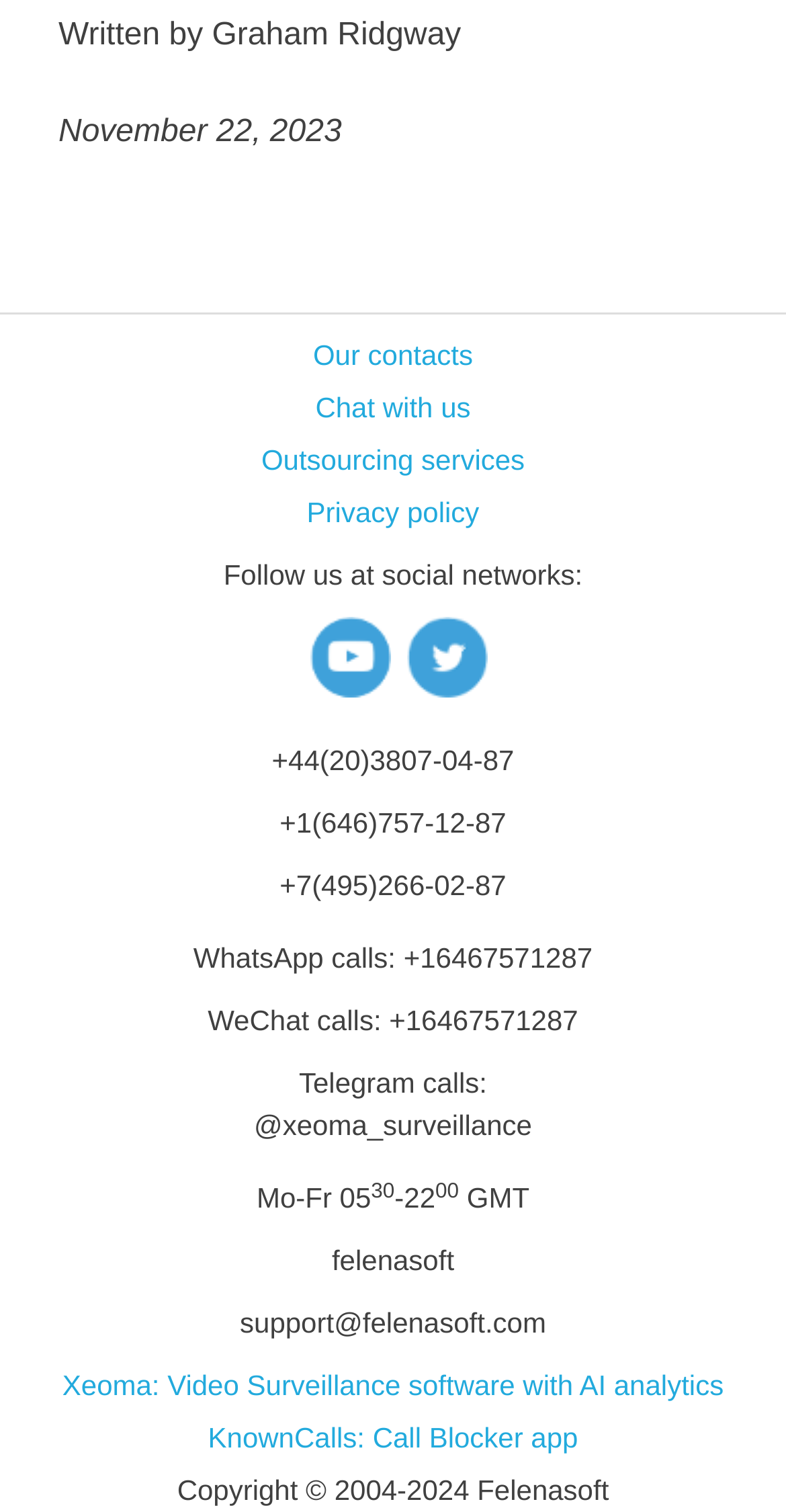Provide the bounding box coordinates for the UI element described in this sentence: "Our contacts". The coordinates should be four float values between 0 and 1, i.e., [left, top, right, bottom].

[0.398, 0.218, 0.602, 0.246]